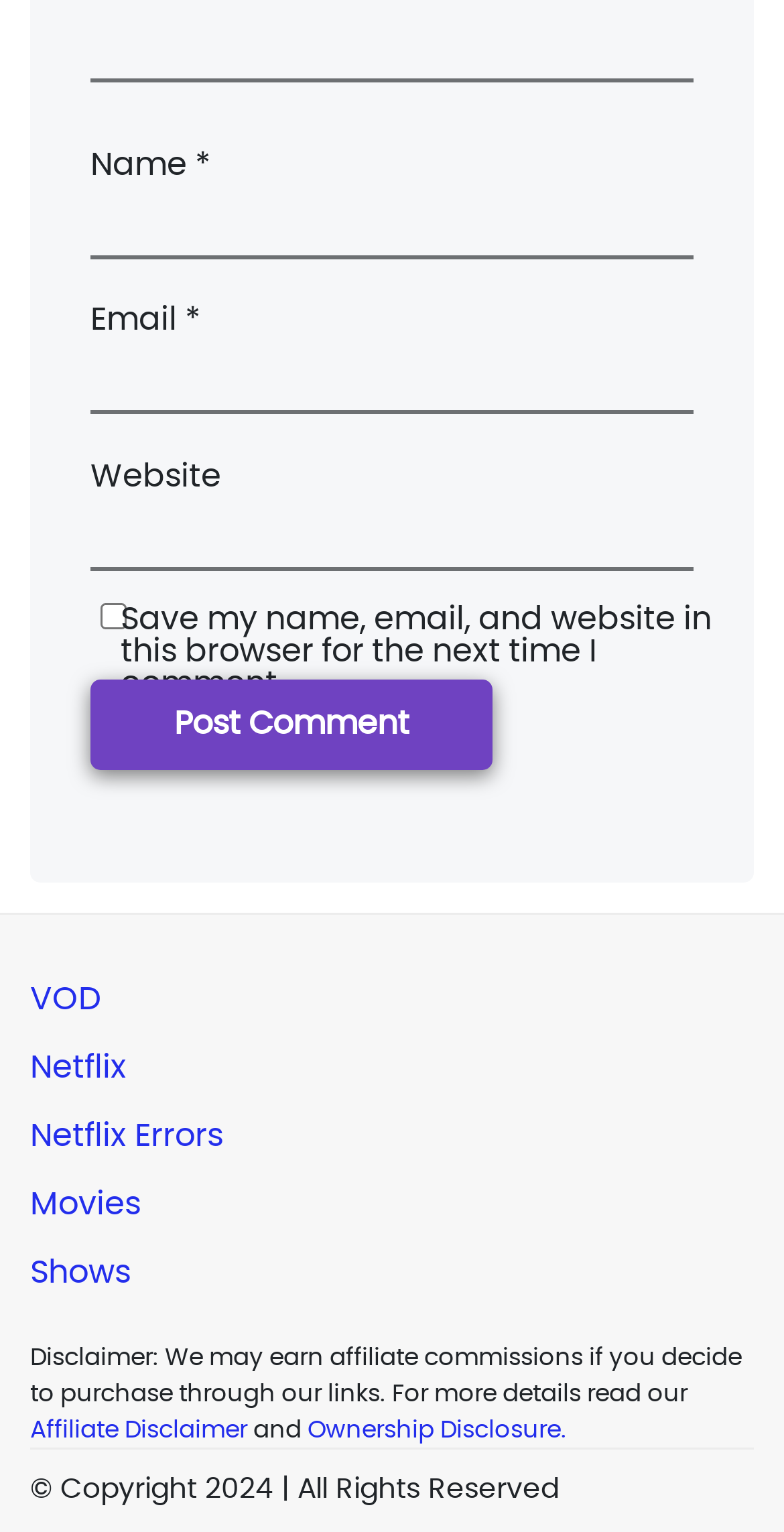Find the bounding box coordinates of the element to click in order to complete this instruction: "Click the Post Comment button". The bounding box coordinates must be four float numbers between 0 and 1, denoted as [left, top, right, bottom].

[0.115, 0.444, 0.628, 0.502]